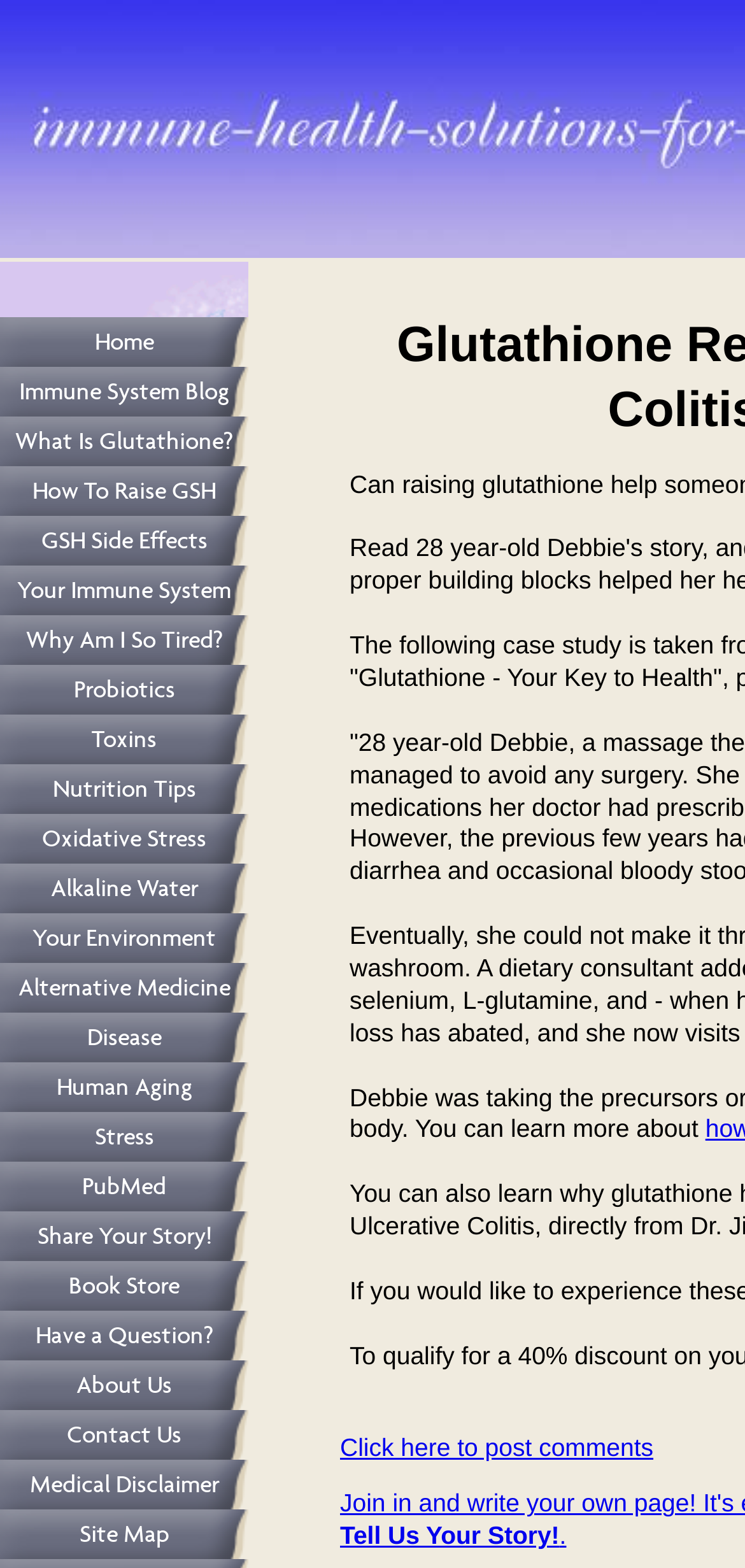Please find and report the primary heading text from the webpage.

Glutathione Relieved Her Ulcerative Colitis Symptoms